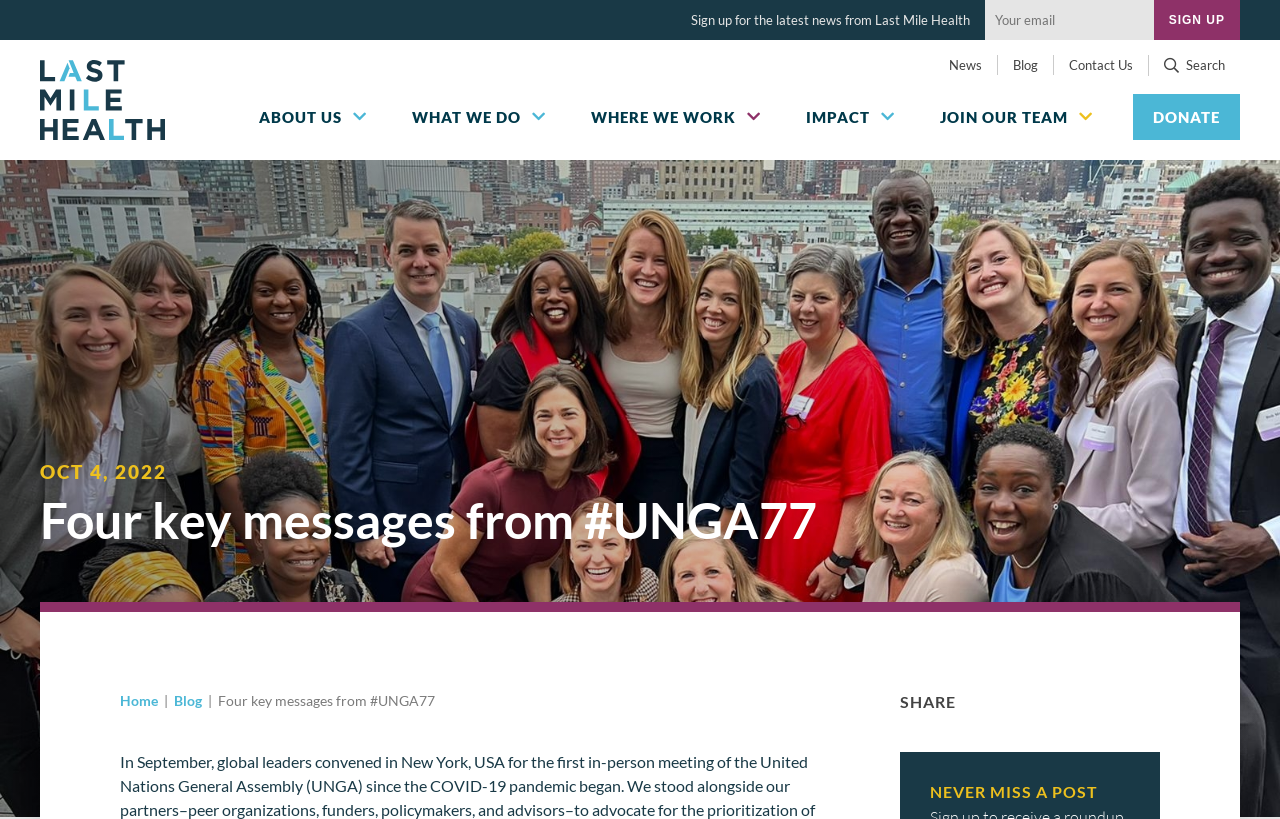Identify the bounding box coordinates of the region I need to click to complete this instruction: "Explore Last Mile Health".

[0.031, 0.073, 0.129, 0.171]